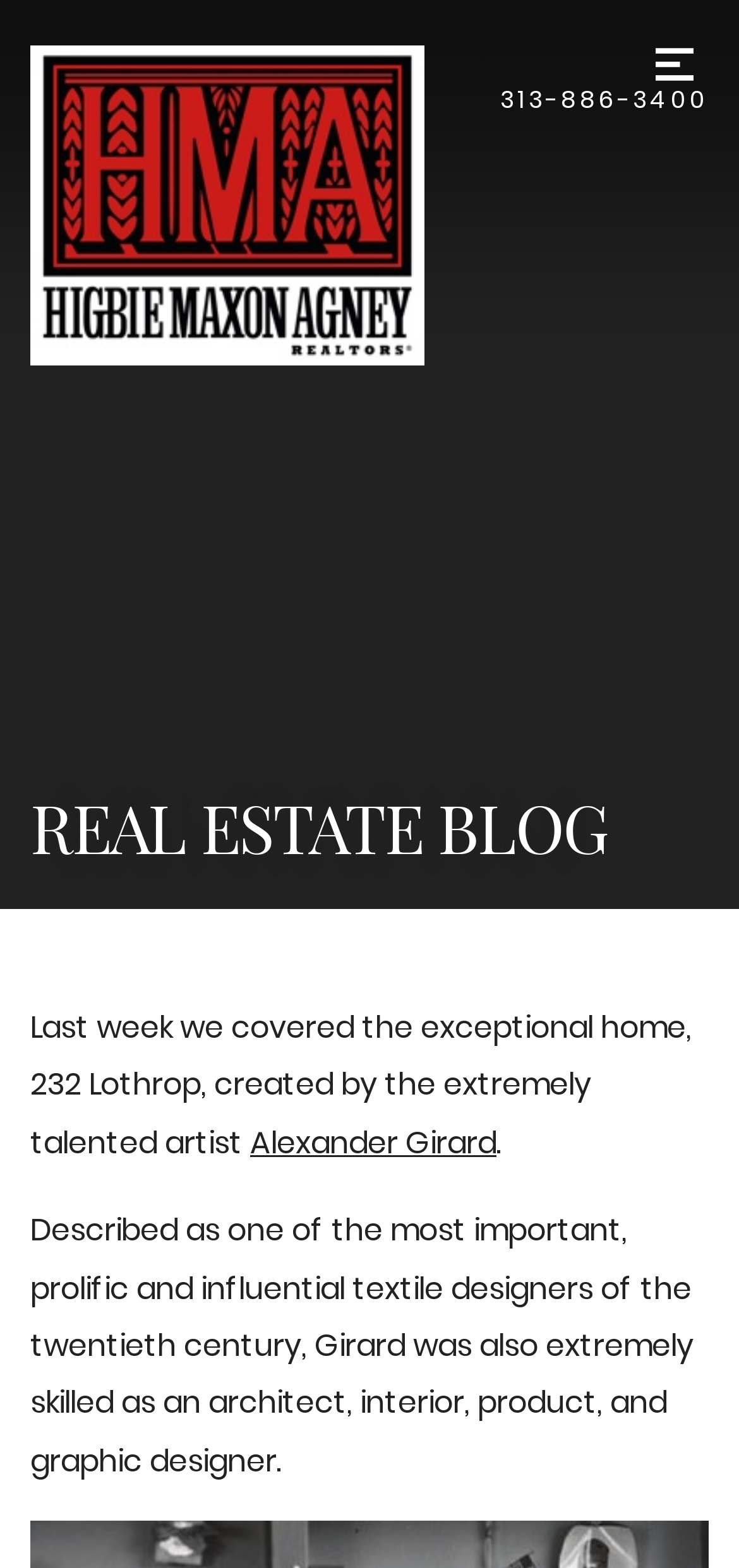Please find the bounding box coordinates in the format (top-left x, top-left y, bottom-right x, bottom-right y) for the given element description. Ensure the coordinates are floating point numbers between 0 and 1. Description: Menu

[0.867, 0.019, 0.959, 0.063]